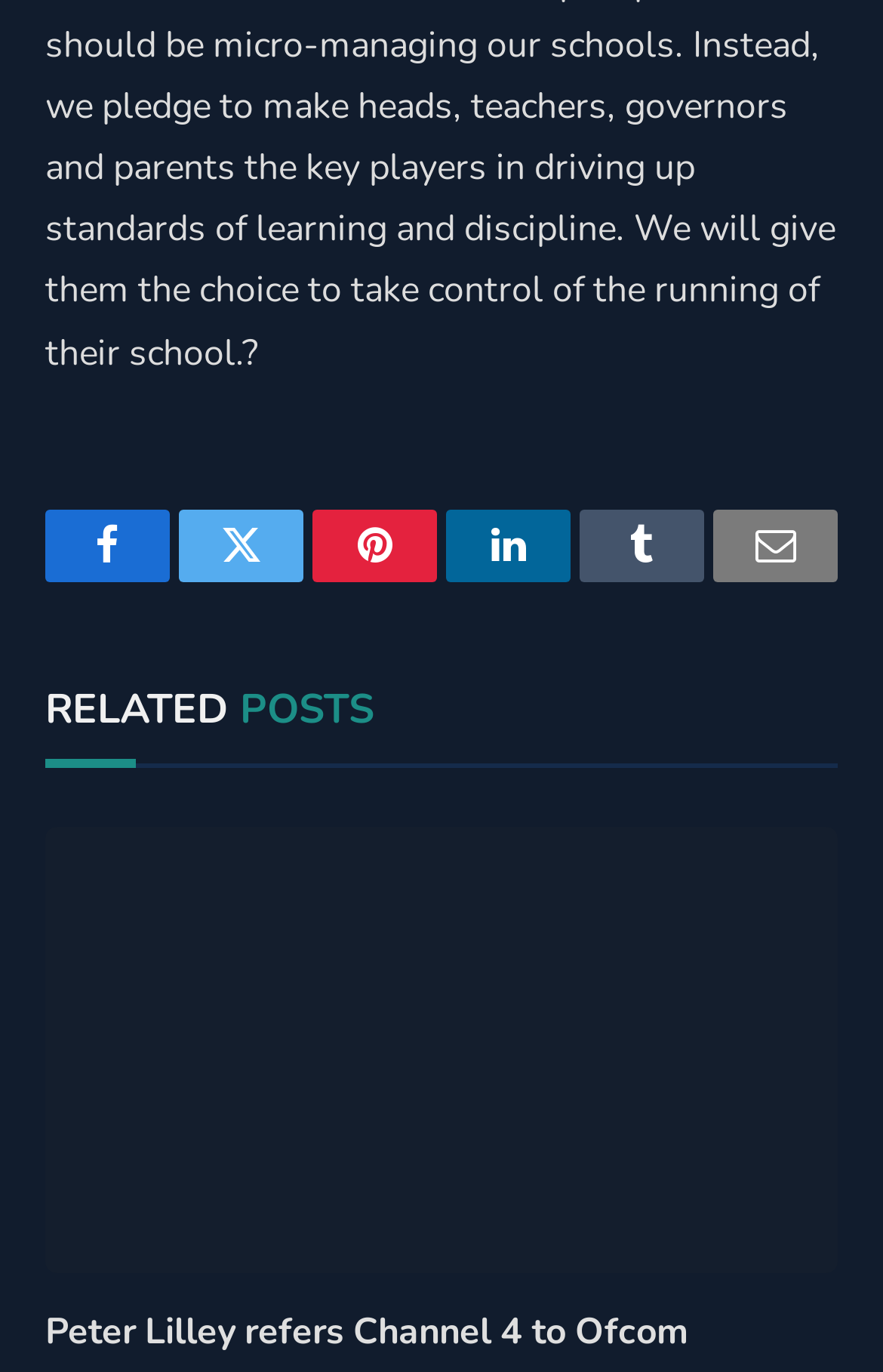Can you find the bounding box coordinates for the element to click on to achieve the instruction: "Share on Twitter"?

[0.203, 0.371, 0.344, 0.424]